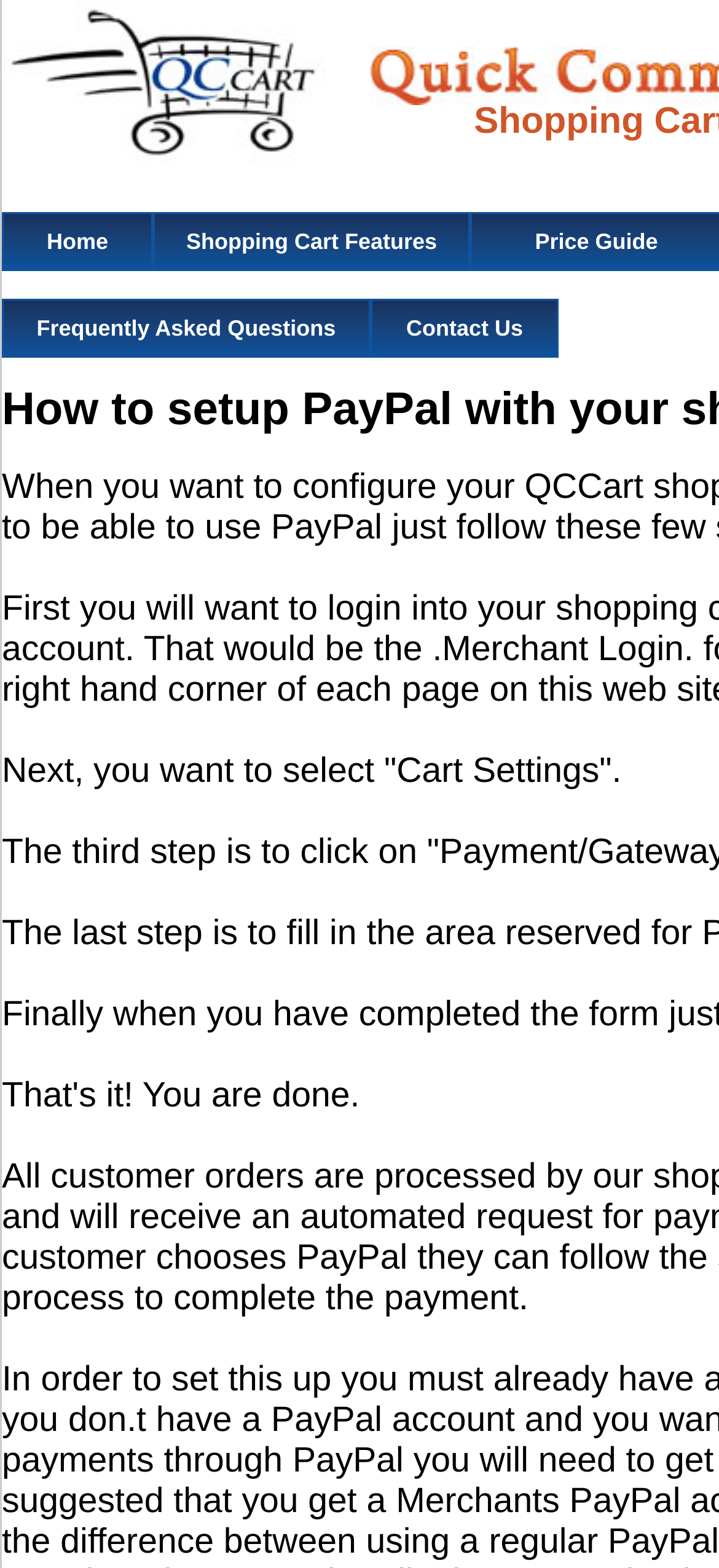Find the coordinates for the bounding box of the element with this description: "Price Guide".

[0.695, 0.14, 0.964, 0.162]